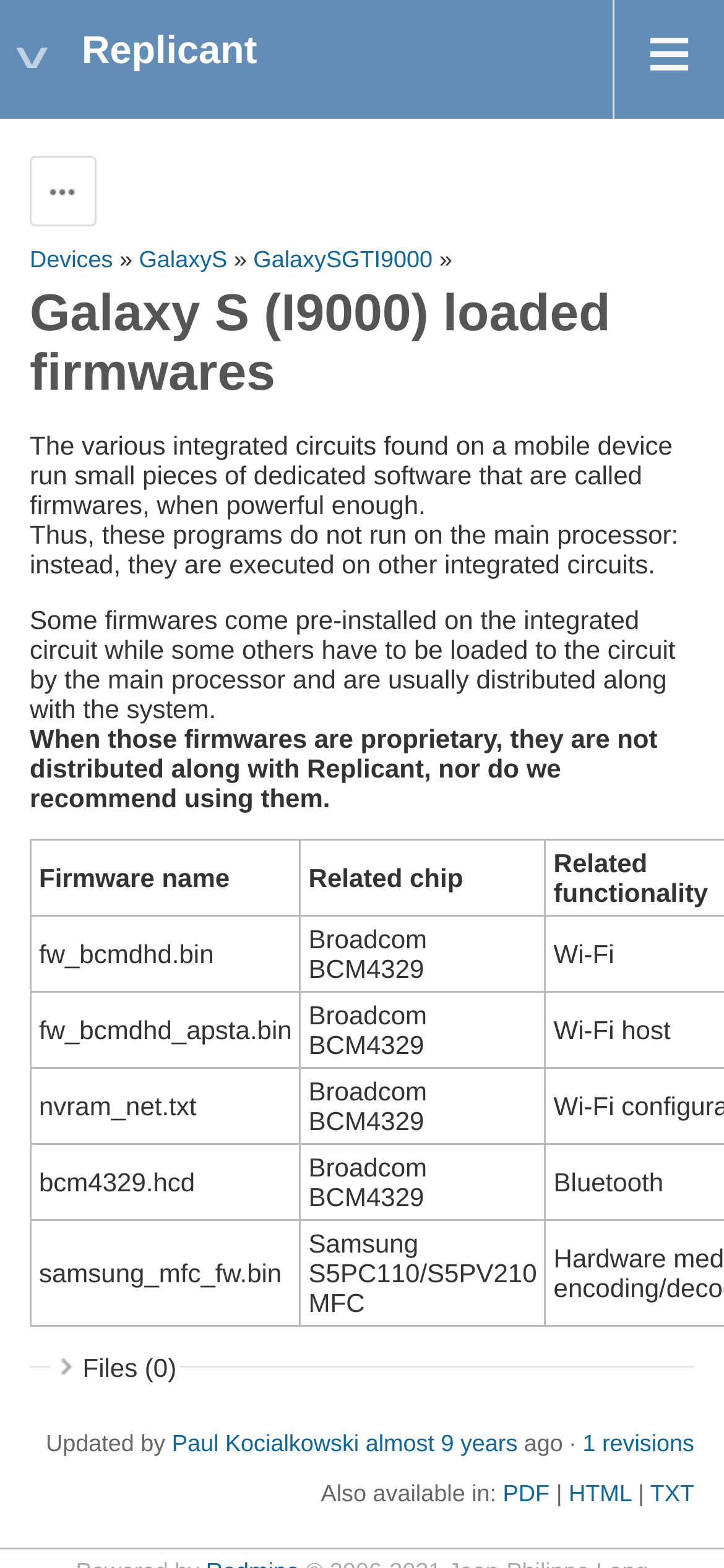Predict the bounding box of the UI element based on the description: "GalaxySGTI9000". The coordinates should be four float numbers between 0 and 1, formatted as [left, top, right, bottom].

[0.35, 0.157, 0.598, 0.174]